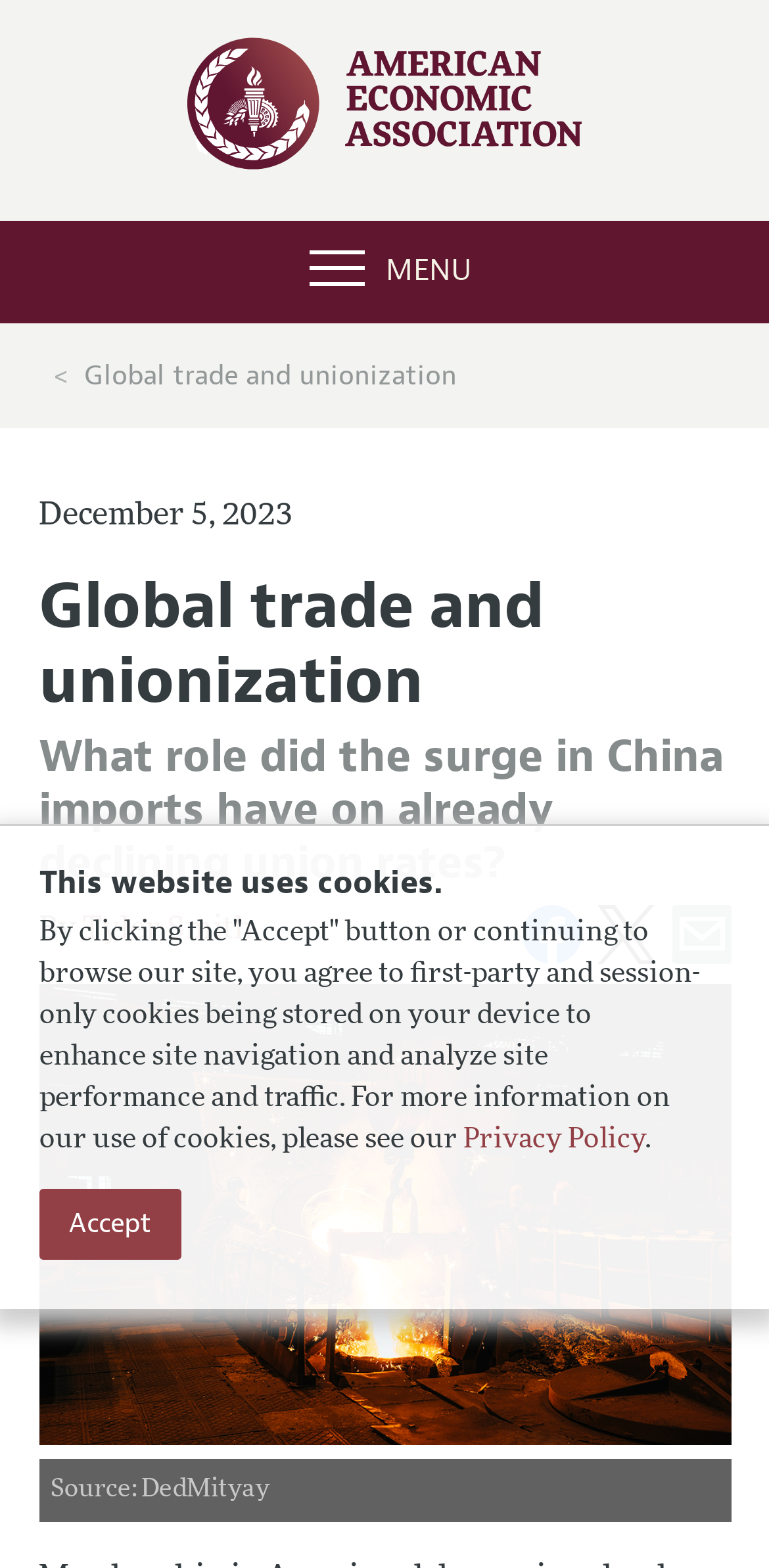Create an elaborate caption that covers all aspects of the webpage.

The webpage is about the American Economic Association, with a focus on the topic of global trade and unionization. At the top, there is a heading that reads "American Economic Association" with a link to the association's website, accompanied by a small image of the association's logo. Below this, there is a menu button labeled "MENU" that allows users to navigate the site.

On the left side of the page, there is a search box with a search button next to it, allowing users to search for specific content on the site. Below the search box, there is a link to an article titled "Global trade and unionization" with a publication date of December 5, 2023.

The main content of the page is divided into two sections. The first section has a heading that reads "What role did the surge in China imports have on already declining union rates?" which is the same as the meta description. Below this heading, there are three links to authors or contributors, each accompanied by a small image. The second section appears to be a citation or reference, with a static text that reads "Source: DedMityay".

At the very top of the page, there is a notification about the website's use of cookies, with a button to accept the terms and a link to the privacy policy.